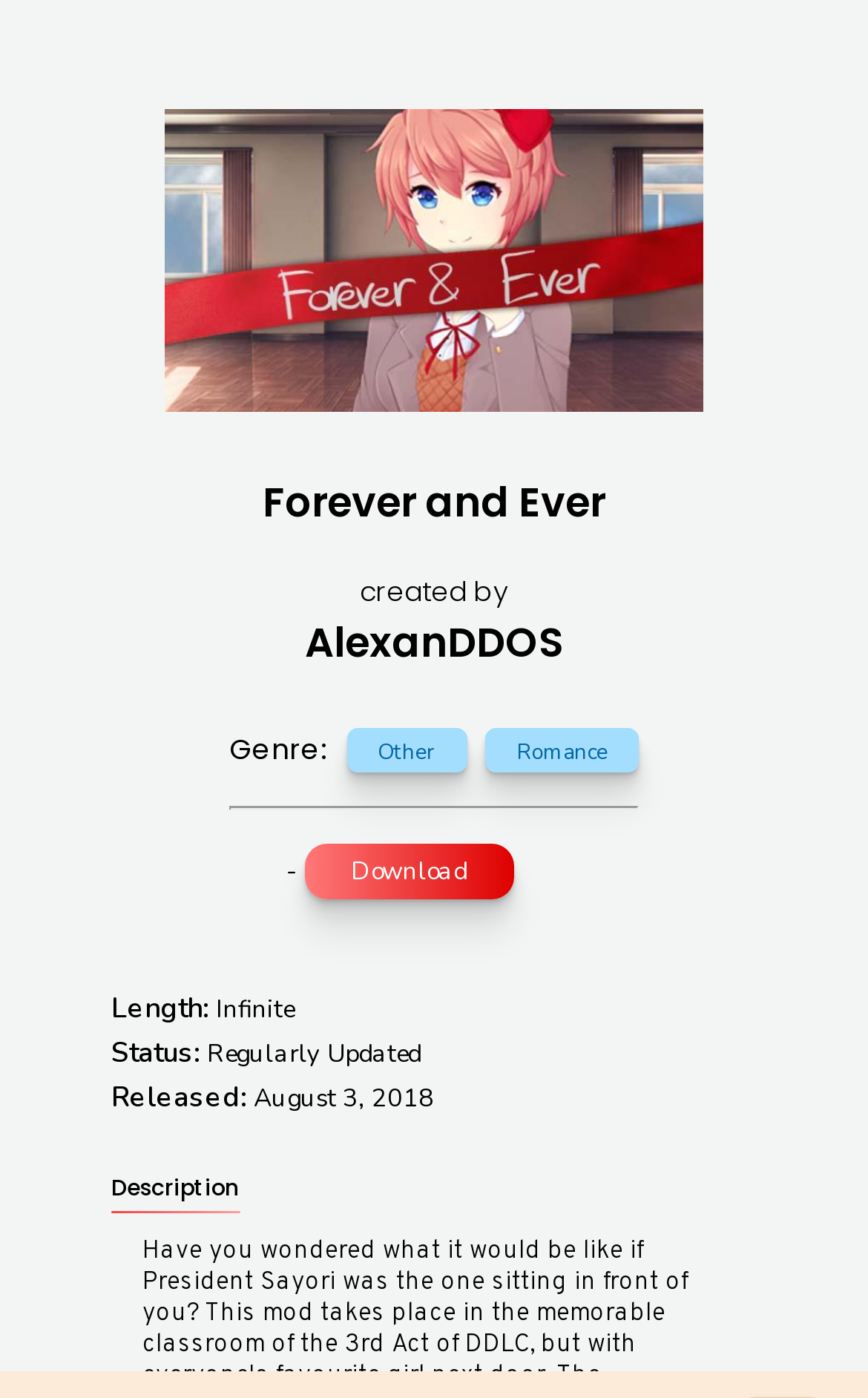Give a one-word or short-phrase answer to the following question: 
What is the name of the creator of the mod?

AlexanDDOS